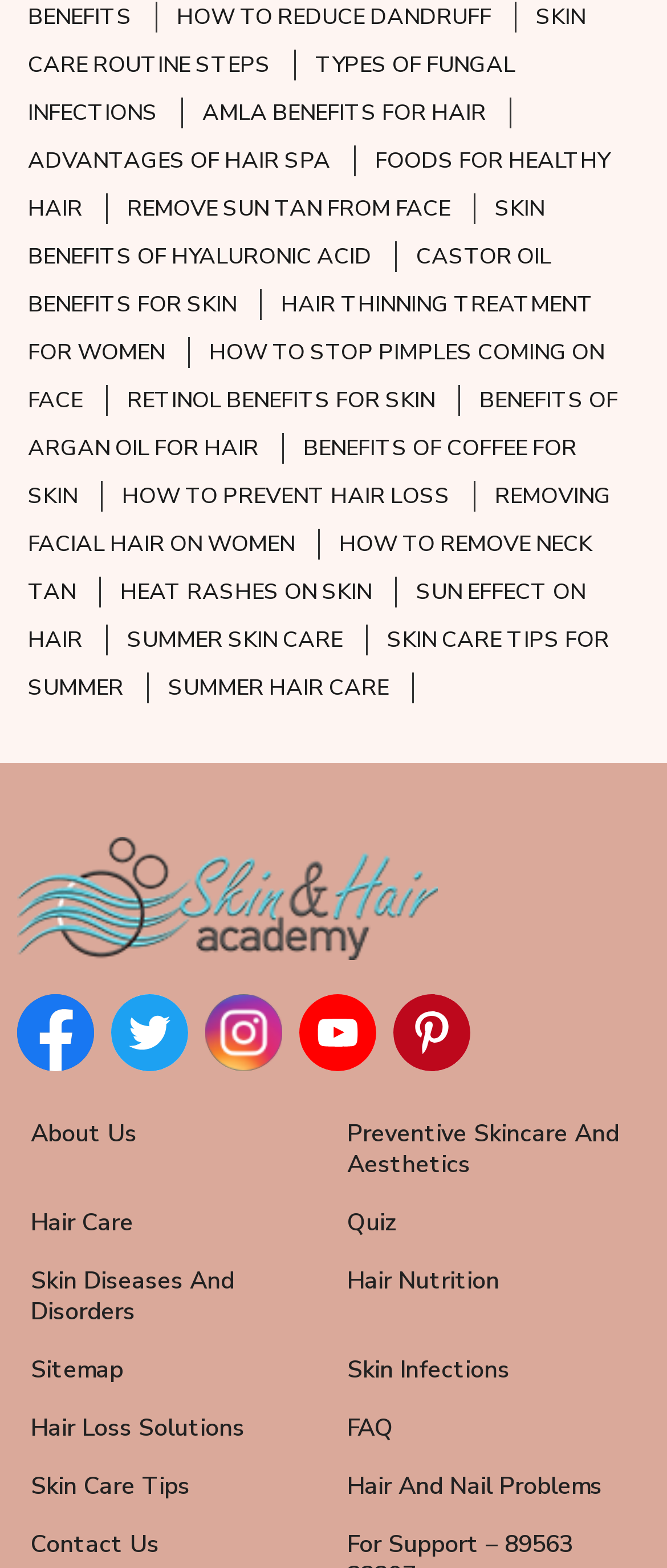Is there a section for hair care on the webpage?
Please answer the question with a single word or phrase, referencing the image.

Yes